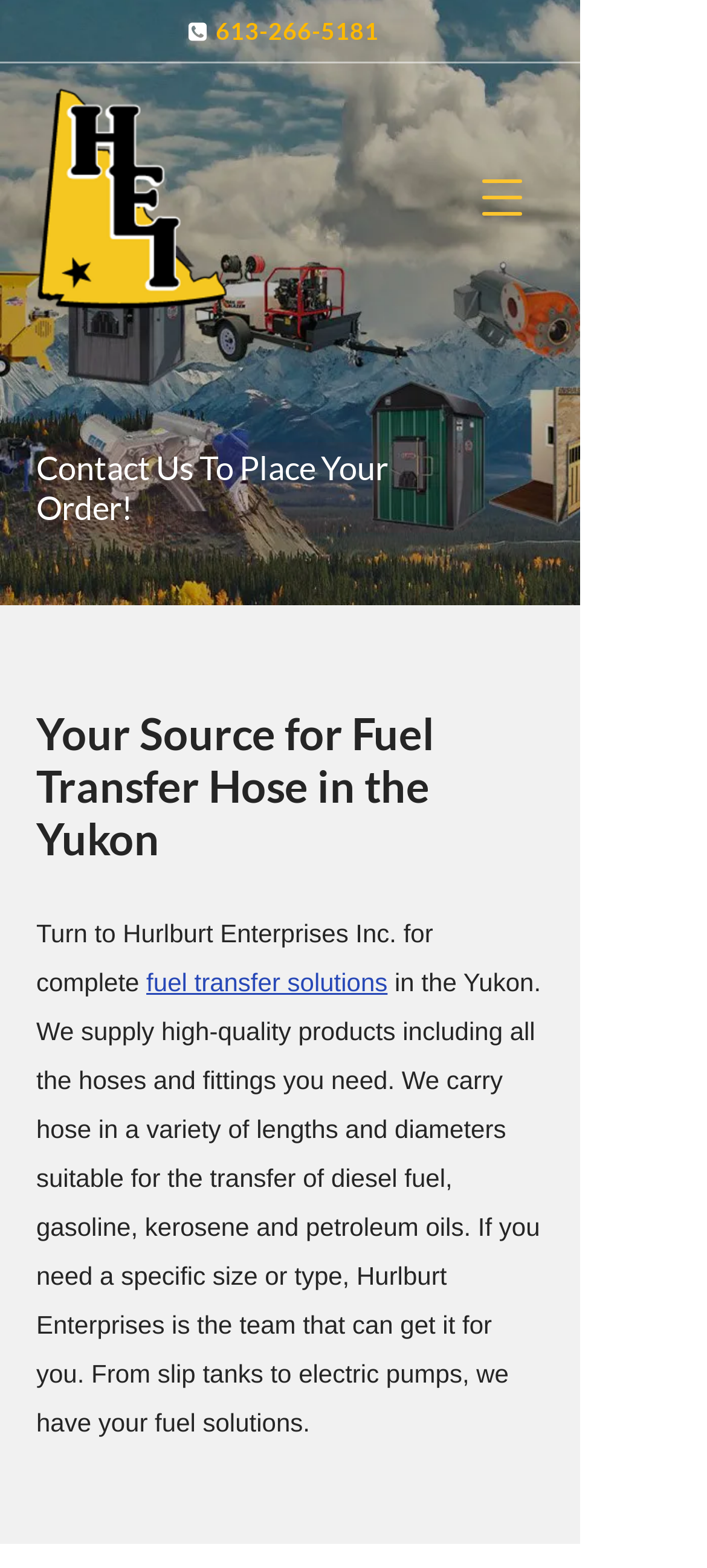Bounding box coordinates are specified in the format (top-left x, top-left y, bottom-right x, bottom-right y). All values are floating point numbers bounded between 0 and 1. Please provide the bounding box coordinate of the region this sentence describes: fuel transfer solutions

[0.207, 0.623, 0.548, 0.636]